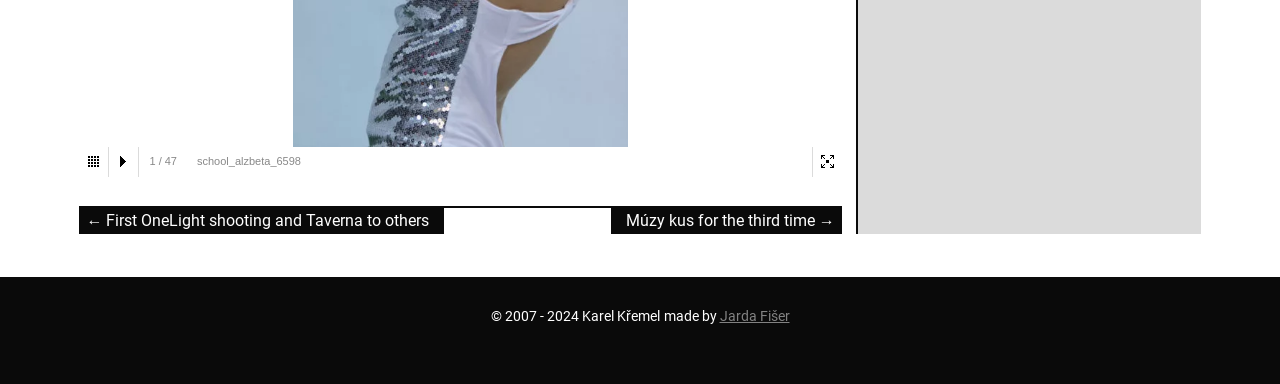Answer the following inquiry with a single word or phrase:
What is the purpose of the links on the webpage?

Navigation